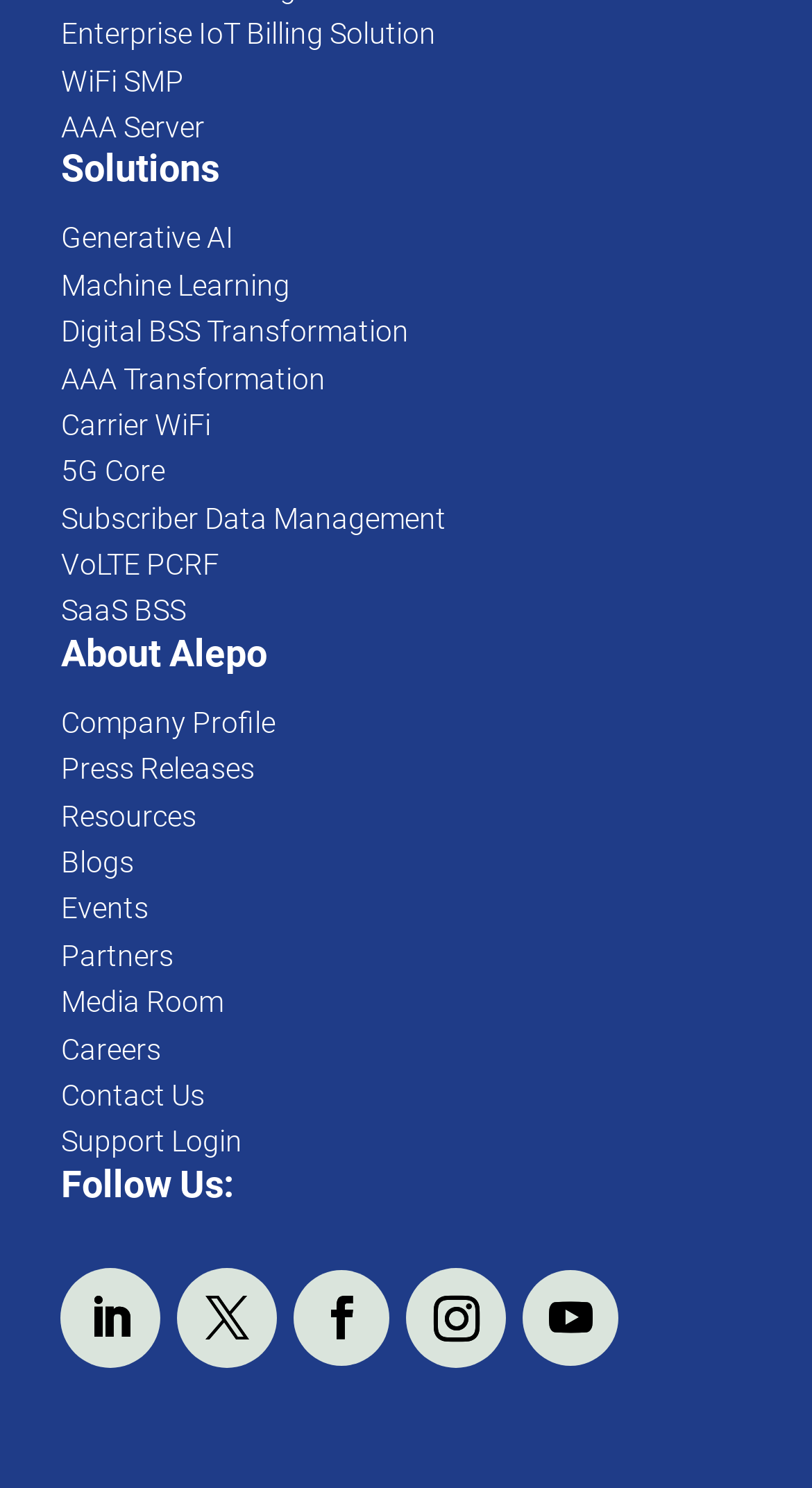How many social media links are there?
Look at the image and respond to the question as thoroughly as possible.

I found the 'Follow Us:' heading and counted the number of links underneath, which are Facebook, Twitter, LinkedIn, YouTube, and Instagram. There are 5 social media links in total.